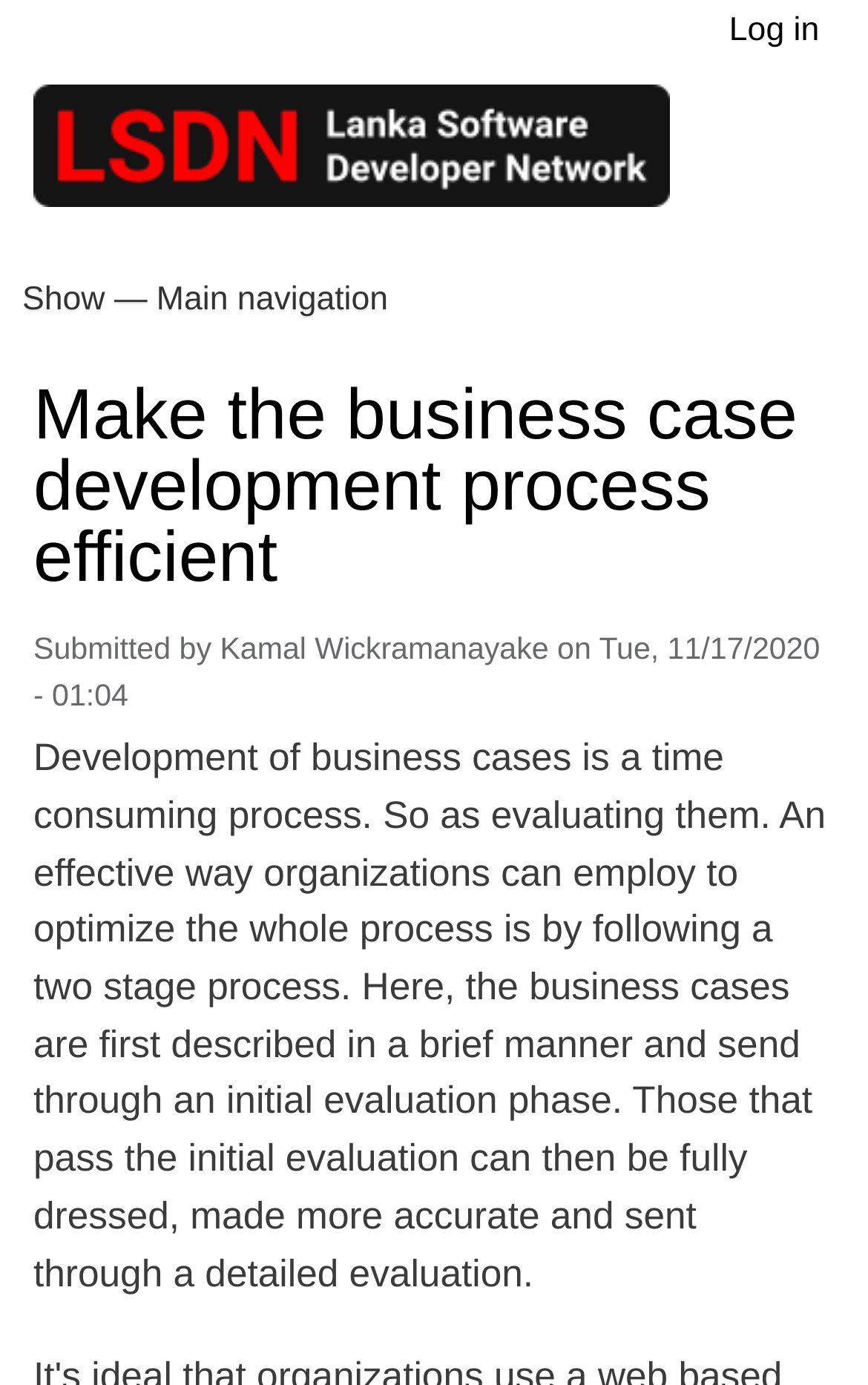Deliver a detailed narrative of the webpage's visual and textual elements.

The webpage is about making the business case development process efficient. At the top left corner, there is a navigation menu labeled "User account menu" with a "Log in" link. Below it, there is a link to "Skip to main content". On the top right side, there is a "Home" link with an accompanying image. 

Below the top navigation, there is a main navigation menu with links to "Home", "Articles", "Discussion Forum", and "Contact". The main content of the page is headed by a title "Make the business case development process efficient" followed by a brief description of the article, including the author's name, "Kamal Wickramanayake", and the date of submission, "Tuesday, November 17, 2020 - 01:04". 

The main article text describes the business case development process, suggesting a two-stage approach to optimize the process. The text is divided into paragraphs, with the first paragraph explaining the current challenges of business case development and evaluation, and the second paragraph proposing a solution.